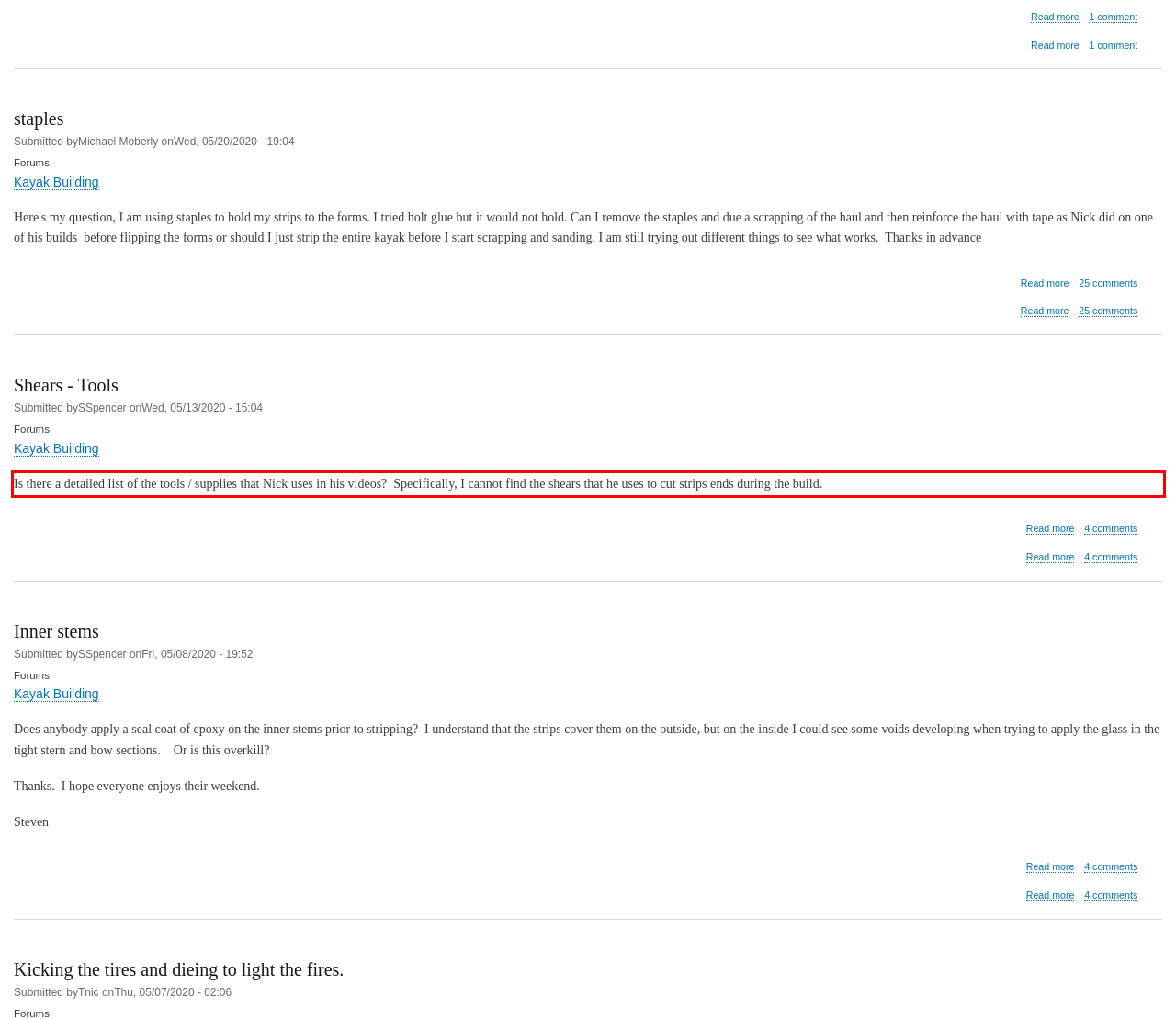Look at the screenshot of the webpage, locate the red rectangle bounding box, and generate the text content that it contains.

Is there a detailed list of the tools / supplies that Nick uses in his videos? Specifically, I cannot find the shears that he uses to cut strips ends during the build.